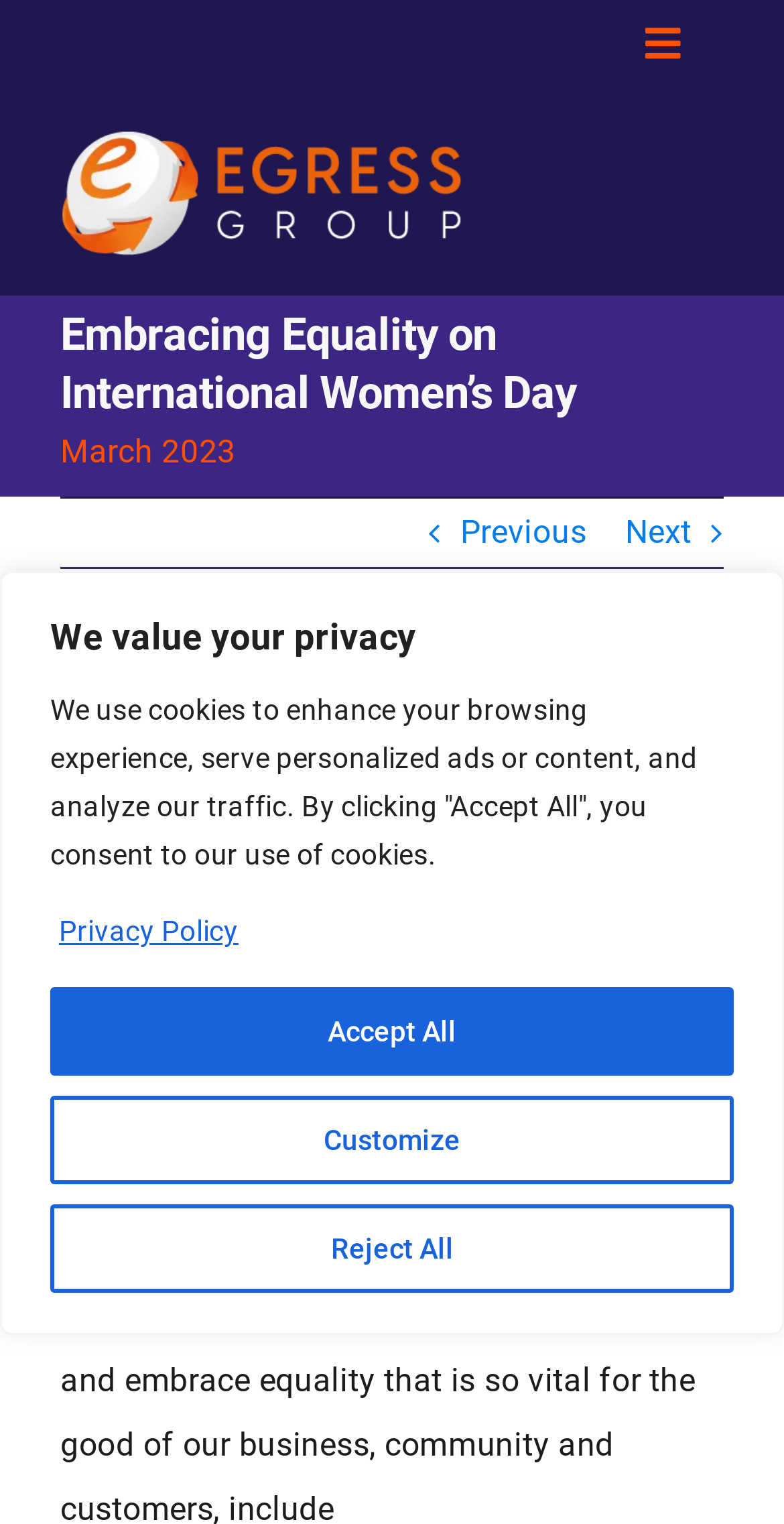Determine the bounding box coordinates for the area that should be clicked to carry out the following instruction: "Go to Sectors".

[0.0, 0.058, 1.0, 0.144]